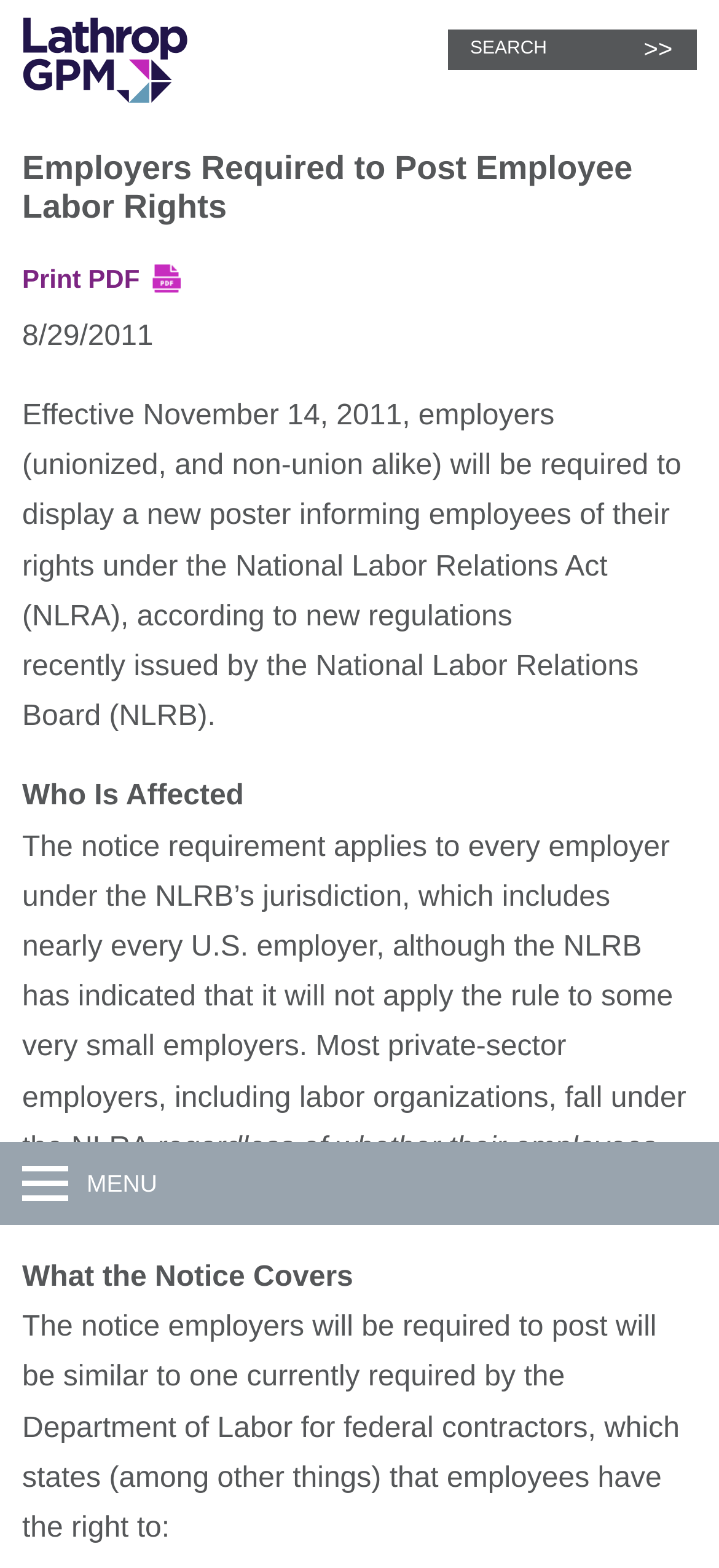Answer the question below with a single word or a brief phrase: 
What is the source of the new regulation?

National Labor Relations Board